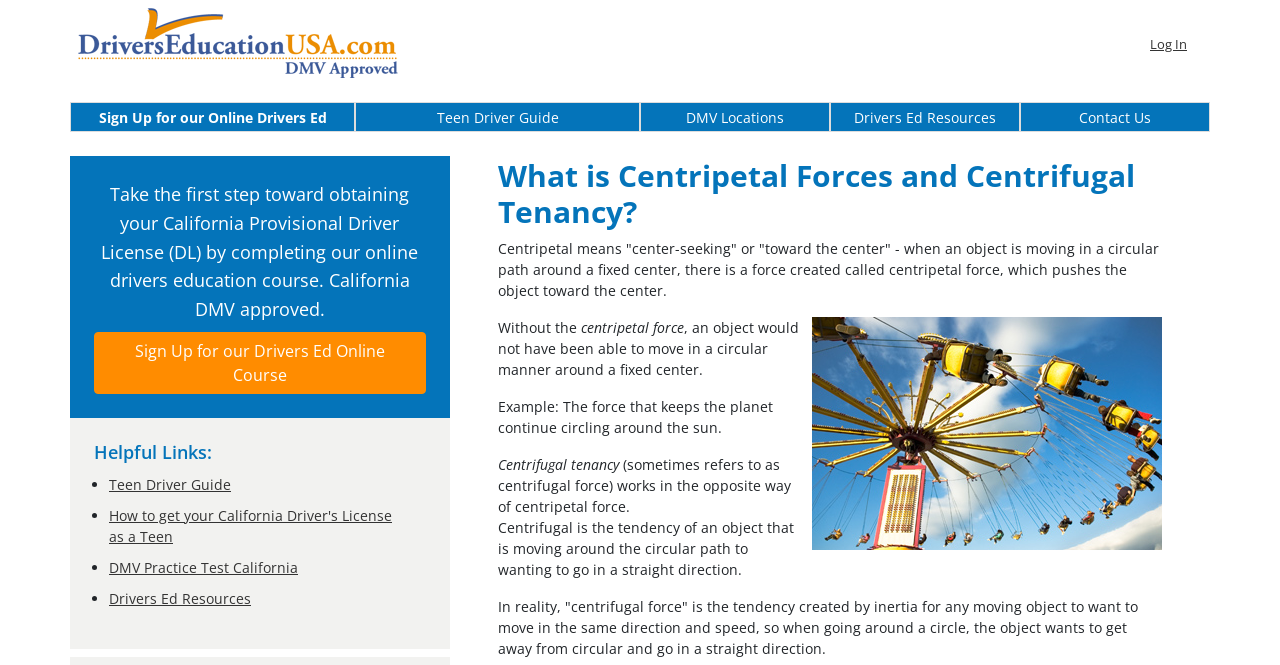Find the bounding box coordinates of the area that needs to be clicked in order to achieve the following instruction: "Get information about drivers ed resources". The coordinates should be specified as four float numbers between 0 and 1, i.e., [left, top, right, bottom].

[0.667, 0.162, 0.778, 0.191]